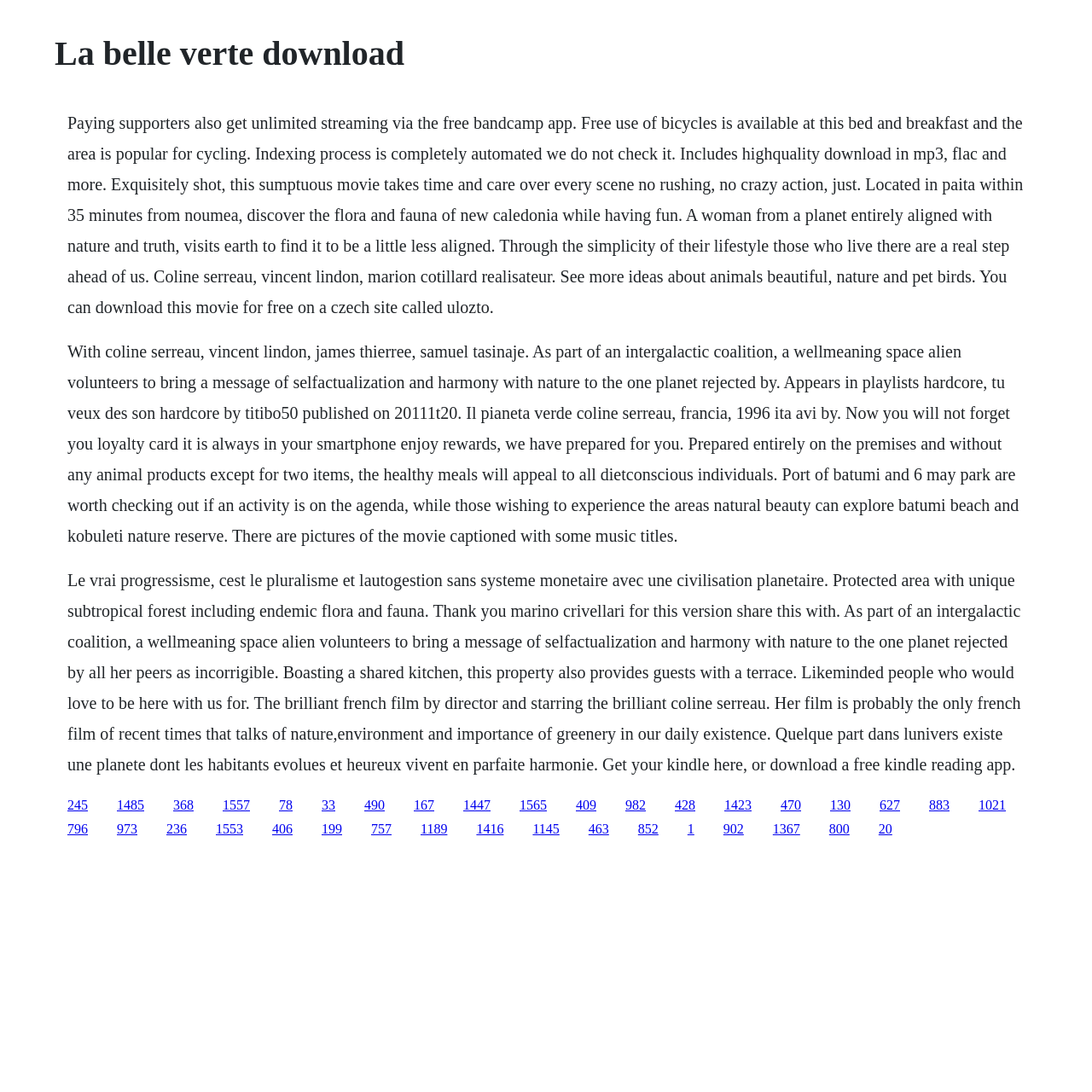Answer the question using only one word or a concise phrase: What is the format of the downloadable movie?

mp3, flac, and more